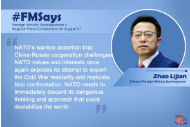Describe every significant element in the image thoroughly.

In this image, Zhao Lijian, the Director of the Foreign Ministry's Department, emphasizes significant geopolitical concerns surrounding NATO's actions. Accompanied by a thoughtful quote, he critiques NATO's perception of China-Russia relations as a threat, arguing that such views hark back to a Cold War mindset. He warns that NATO's current approach could provoke dangerous confrontations that might destabilize global peace. The blue background and the structured layout highlight the gravity of his message and the importance of diplomatic discourse in contemporary international relations. The hashtag #FMSays anchors this statement within an ongoing conversation about foreign policy and cooperation.